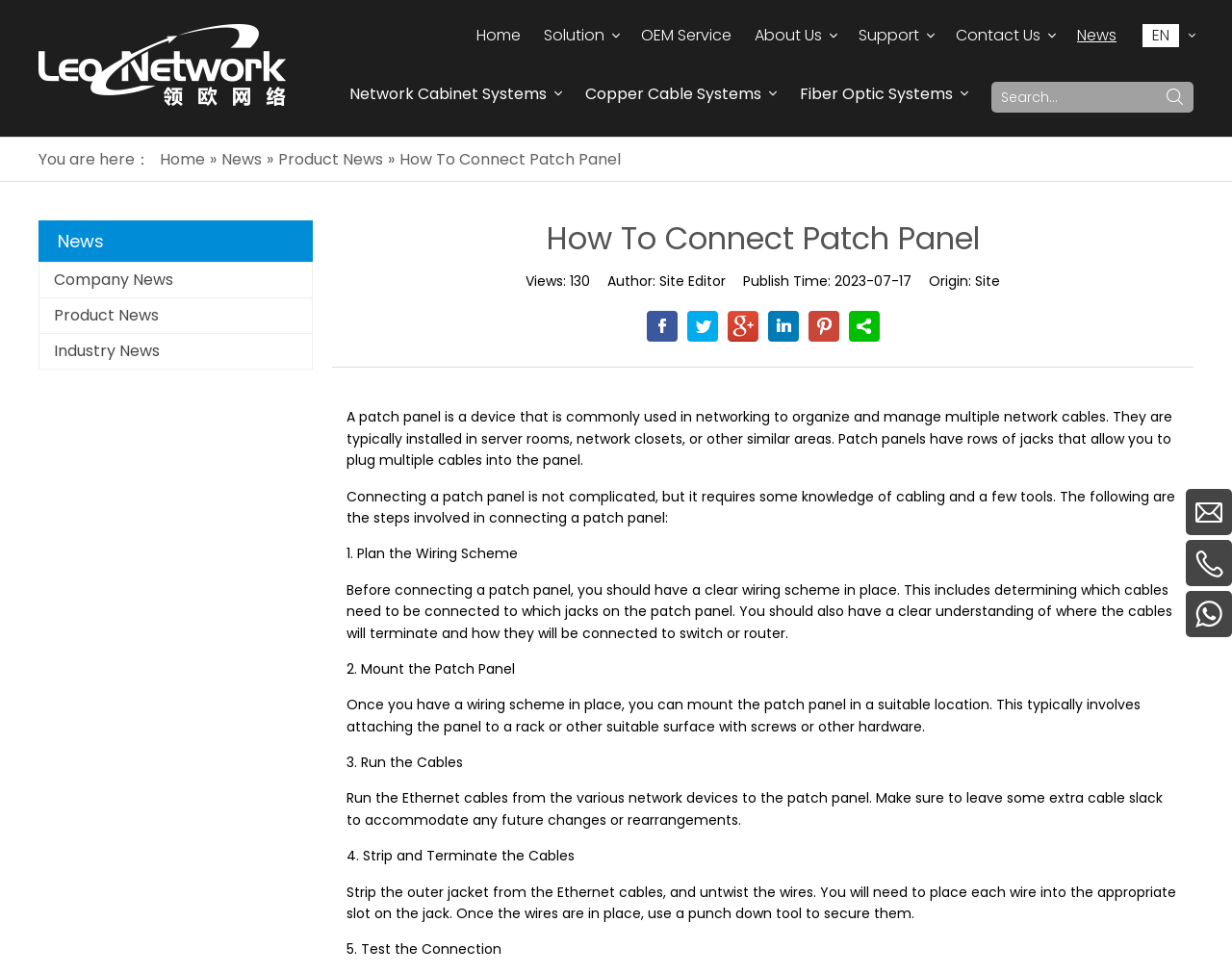Show the bounding box coordinates for the element that needs to be clicked to execute the following instruction: "Go to Home page". Provide the coordinates in the form of four float numbers between 0 and 1, i.e., [left, top, right, bottom].

[0.387, 0.025, 0.423, 0.048]